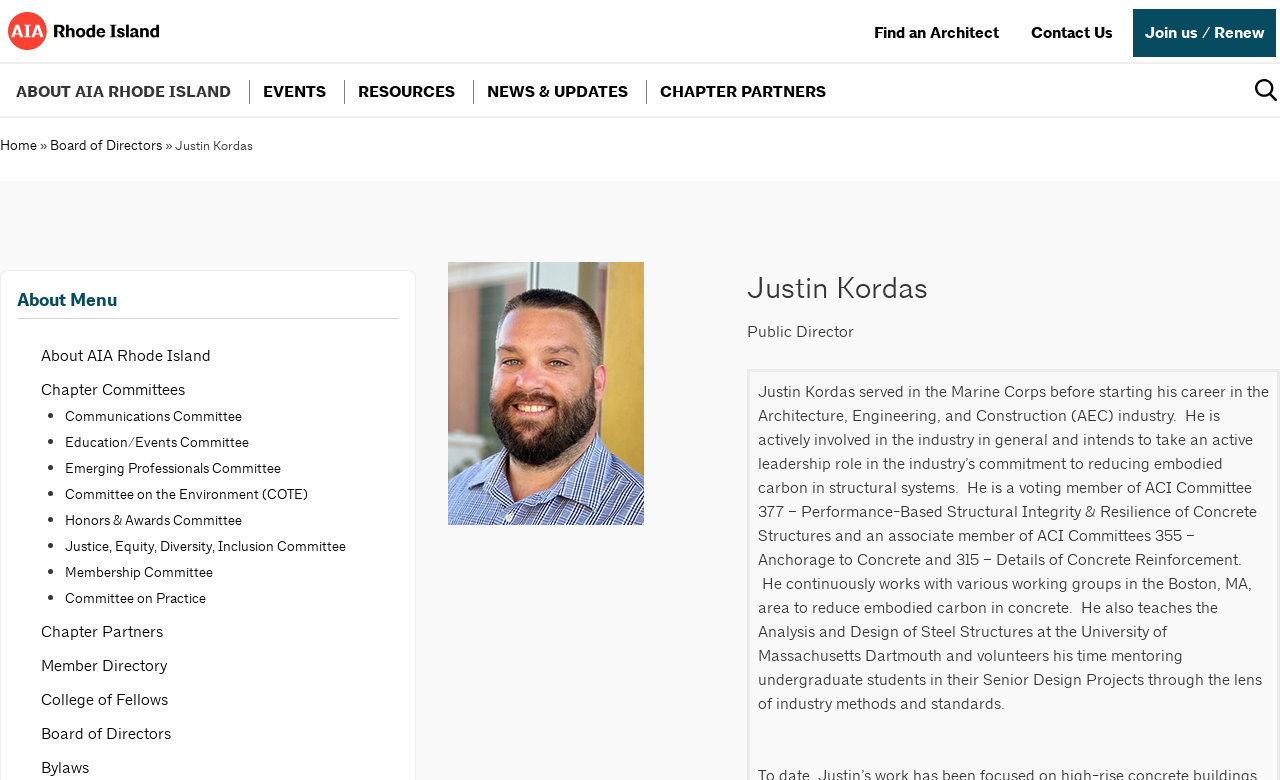Identify the bounding box coordinates of the section that should be clicked to achieve the task described: "Click on the 'Home' link".

[0.0, 0.175, 0.029, 0.198]